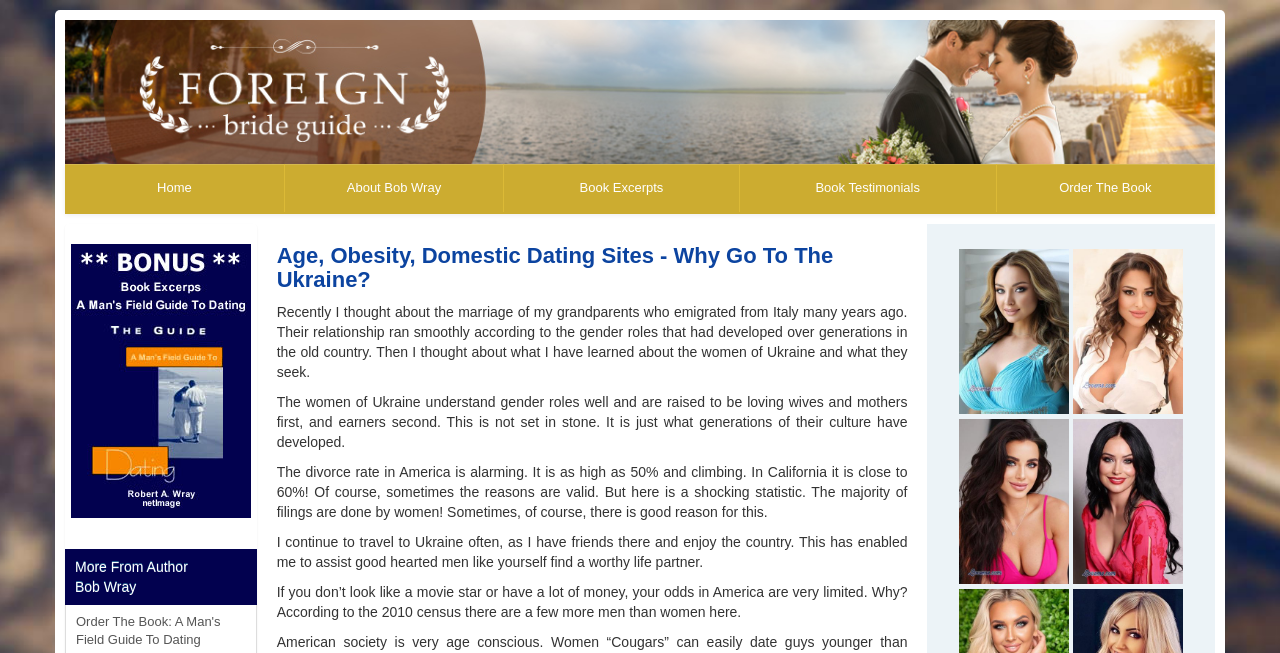Locate the heading on the webpage and return its text.

Age, Obesity, Domestic Dating Sites - Why Go To The Ukraine?